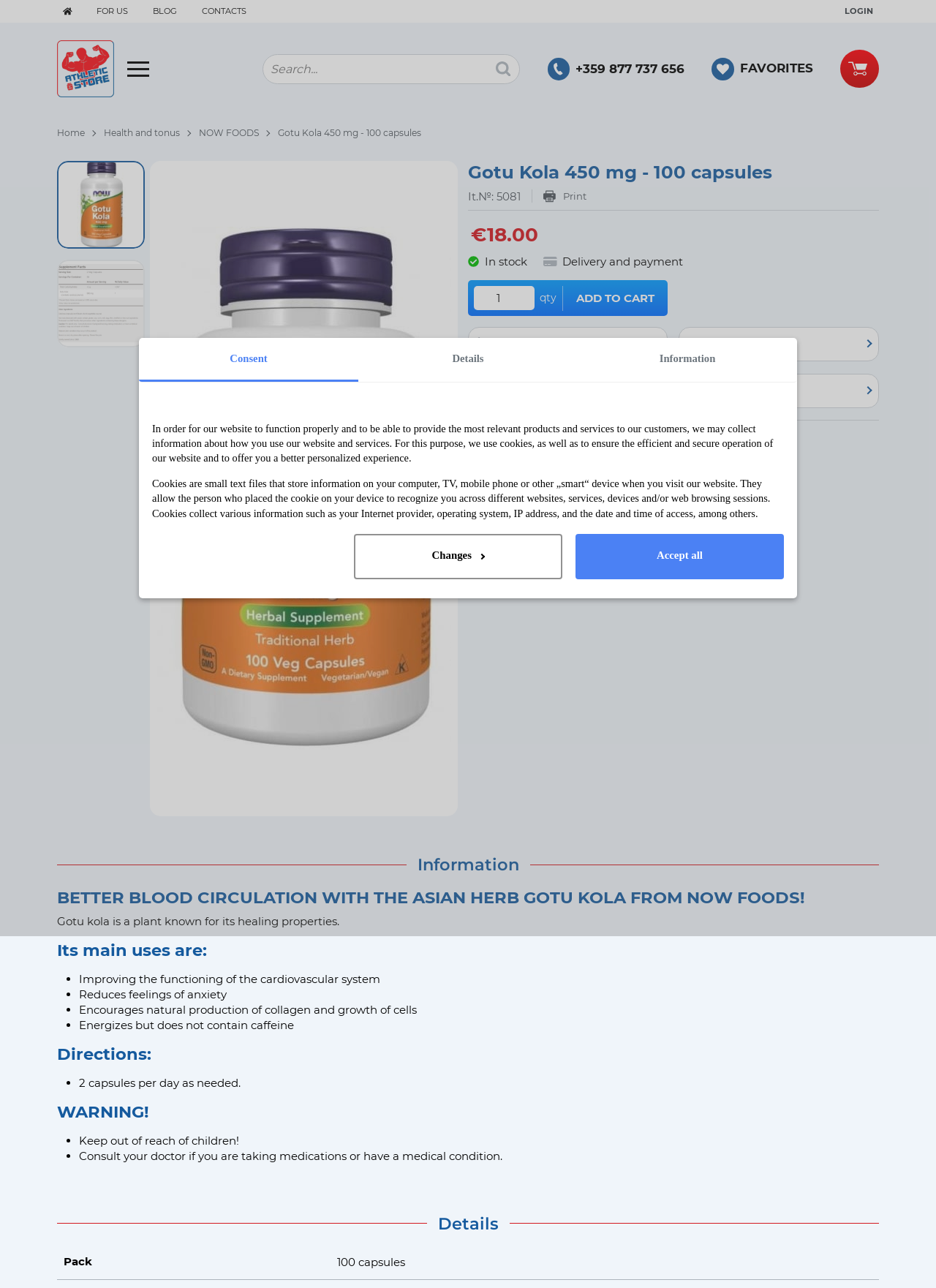Examine the screenshot and answer the question in as much detail as possible: What is the rating of the product?

I found the rating by looking at the images of 5 stars which are located next to the StaticText 'Rating:' in the product information section.